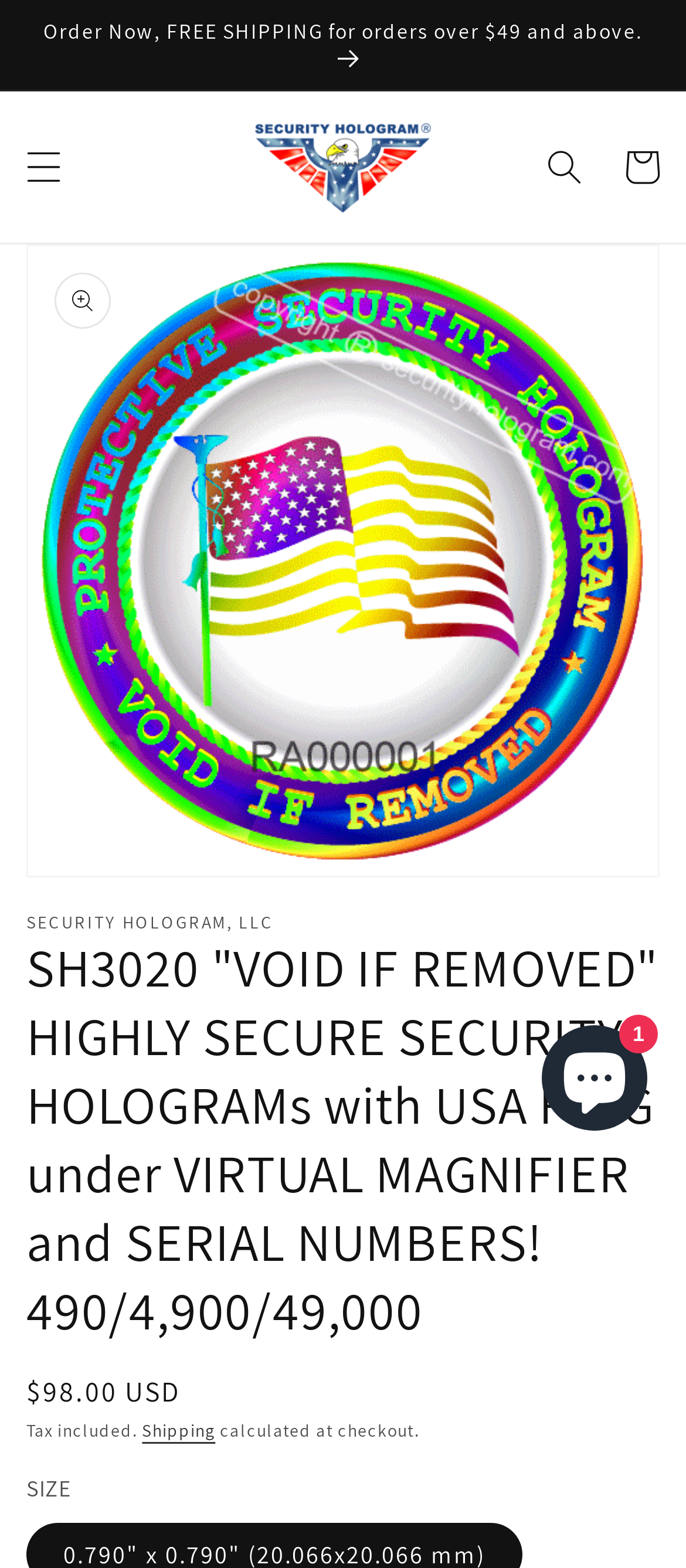Determine the bounding box coordinates of the clickable area required to perform the following instruction: "Search for something". The coordinates should be represented as four float numbers between 0 and 1: [left, top, right, bottom].

[0.767, 0.082, 0.879, 0.131]